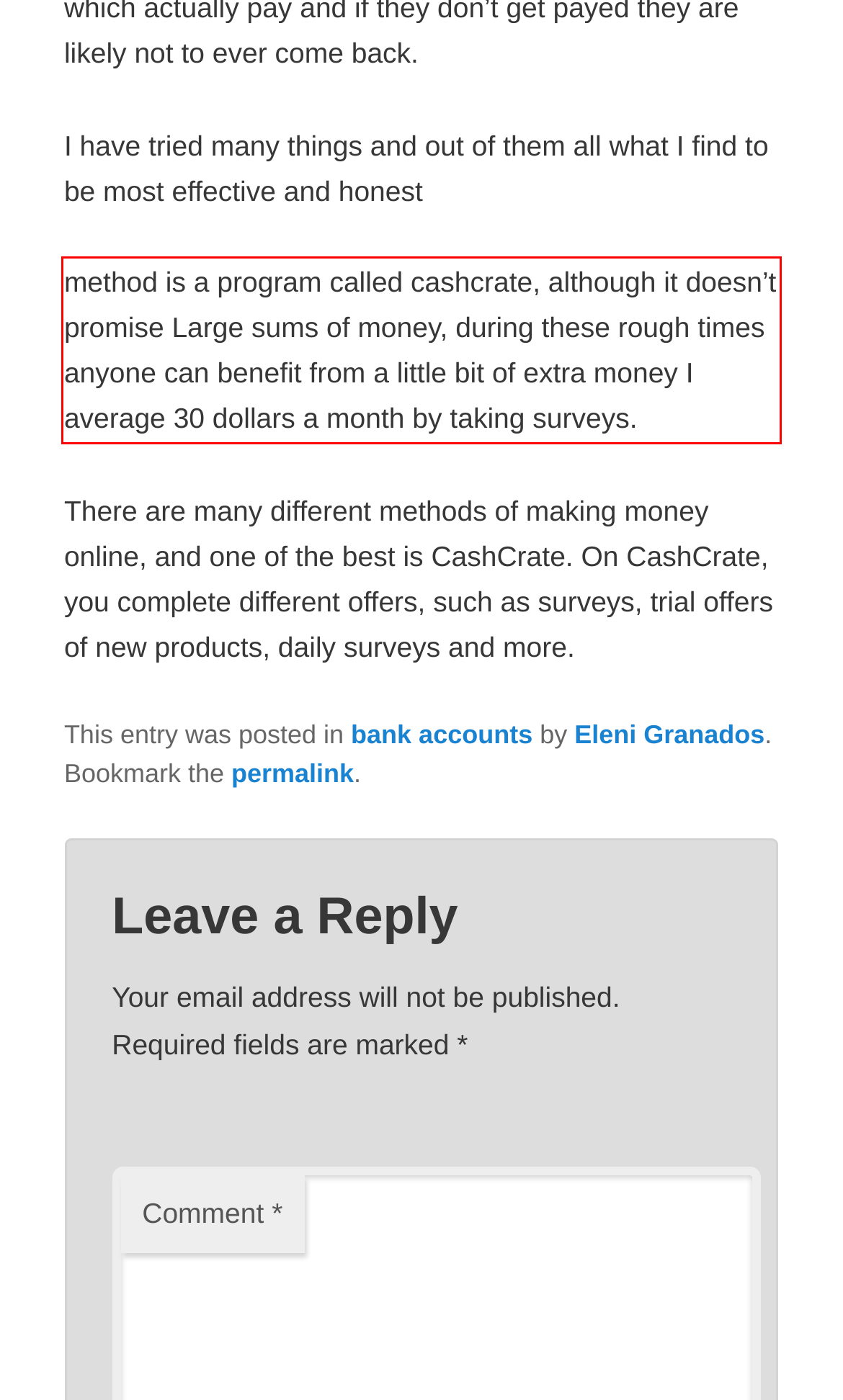You have a screenshot of a webpage with a UI element highlighted by a red bounding box. Use OCR to obtain the text within this highlighted area.

method is a program called cashcrate, although it doesn’t promise Large sums of money, during these rough times anyone can benefit from a little bit of extra money I average 30 dollars a month by taking surveys.